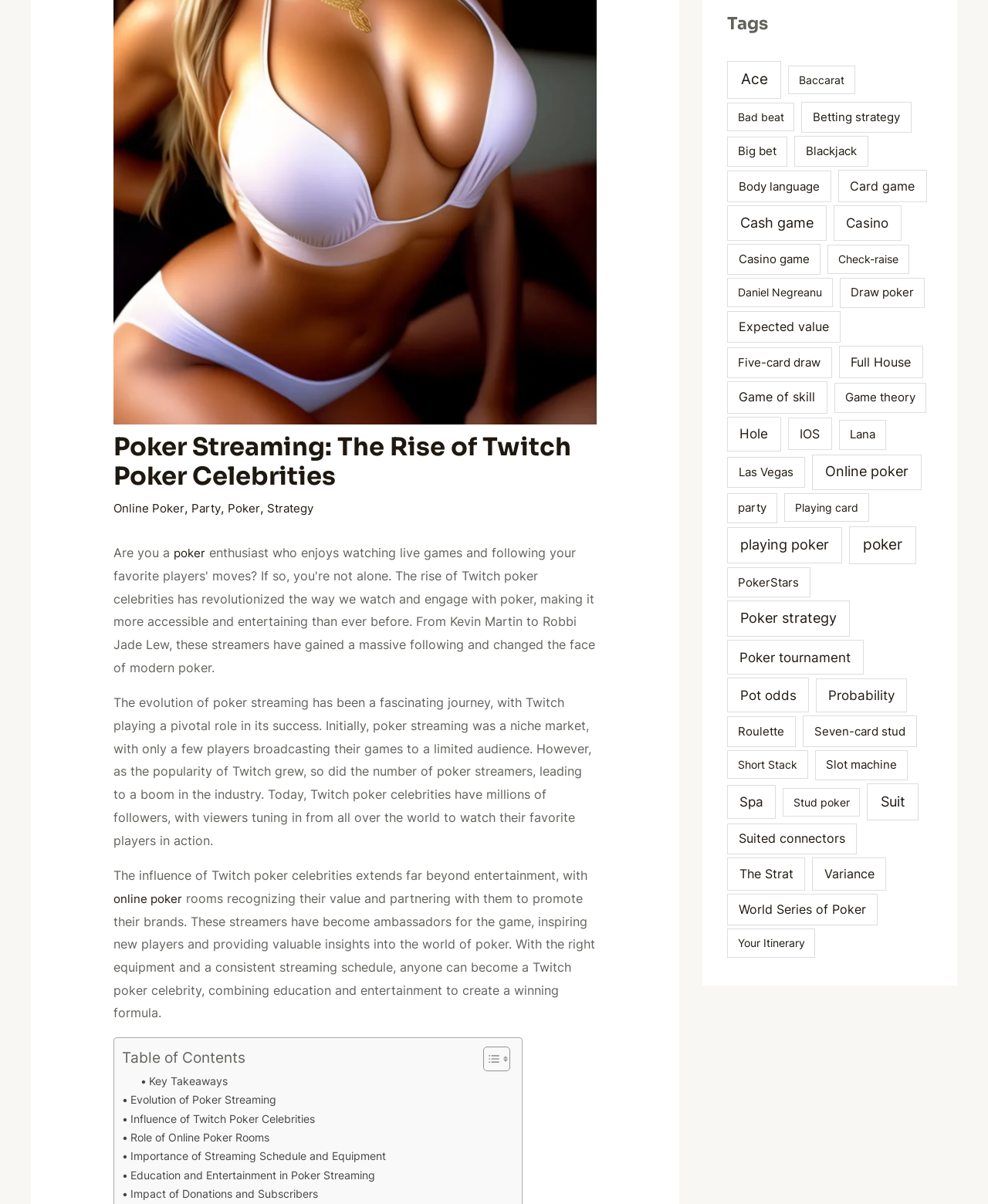Ascertain the bounding box coordinates for the UI element detailed here: "Five-card draw". The coordinates should be provided as [left, top, right, bottom] with each value being a float between 0 and 1.

[0.736, 0.291, 0.842, 0.316]